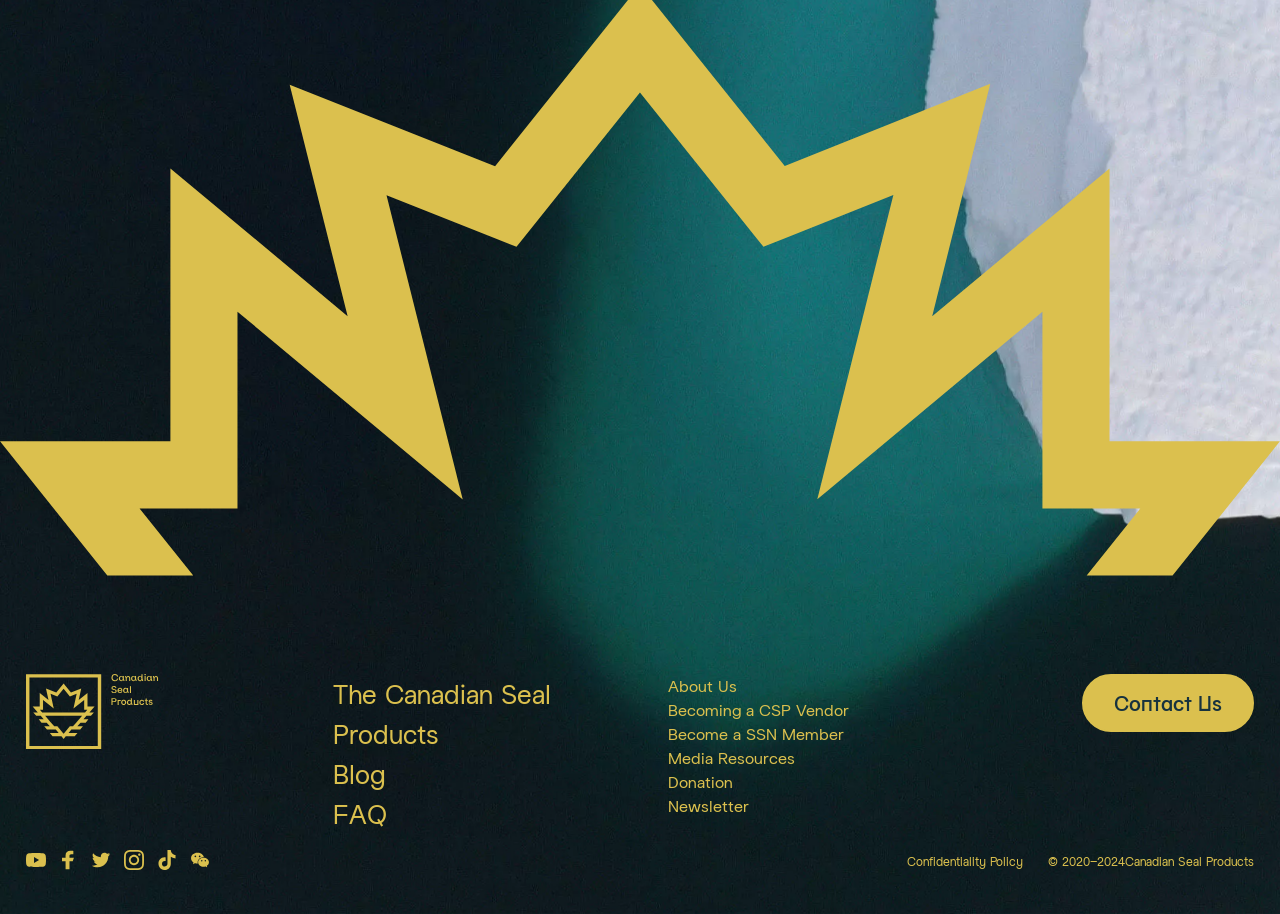From the given element description: ".cls-1{fill:#1e313d;}", find the bounding box for the UI element. Provide the coordinates as four float numbers between 0 and 1, in the order [left, top, right, bottom].

[0.02, 0.737, 0.164, 0.819]